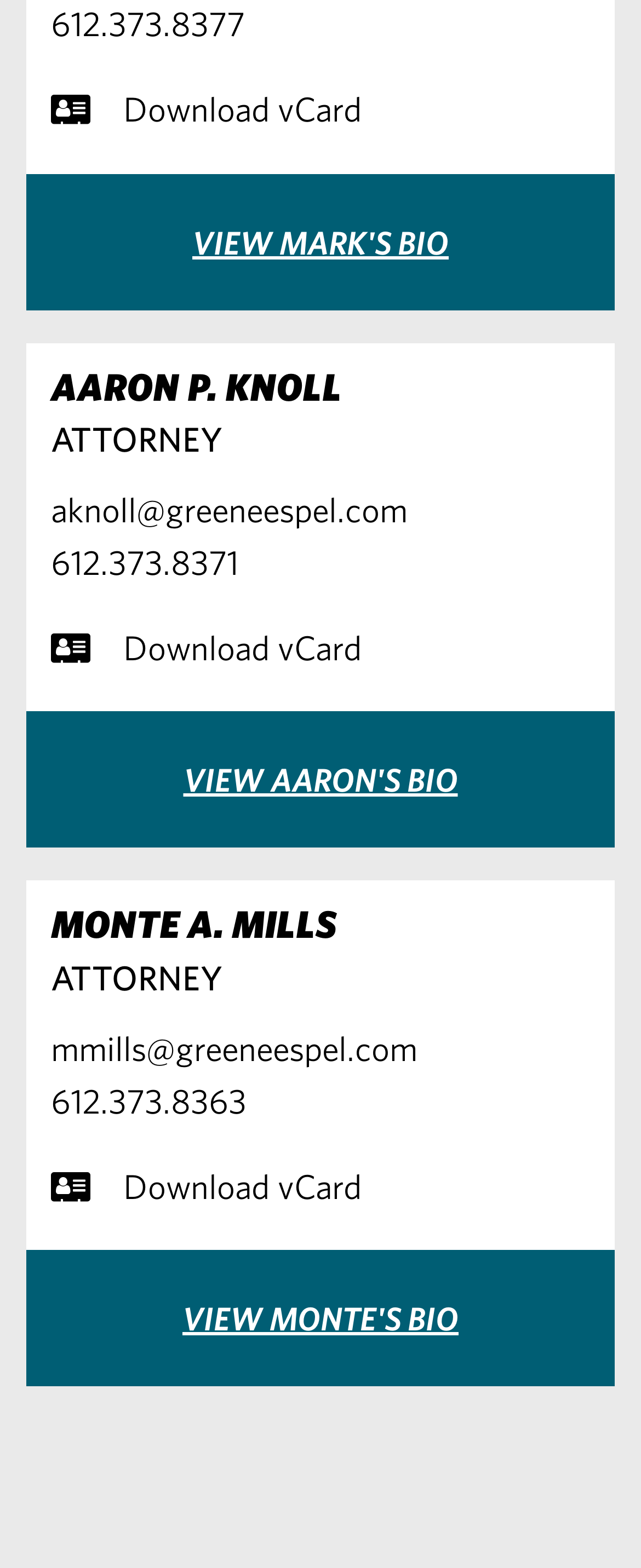Identify the bounding box coordinates for the element you need to click to achieve the following task: "View Aaron's bio". Provide the bounding box coordinates as four float numbers between 0 and 1, in the form [left, top, right, bottom].

[0.041, 0.454, 0.959, 0.541]